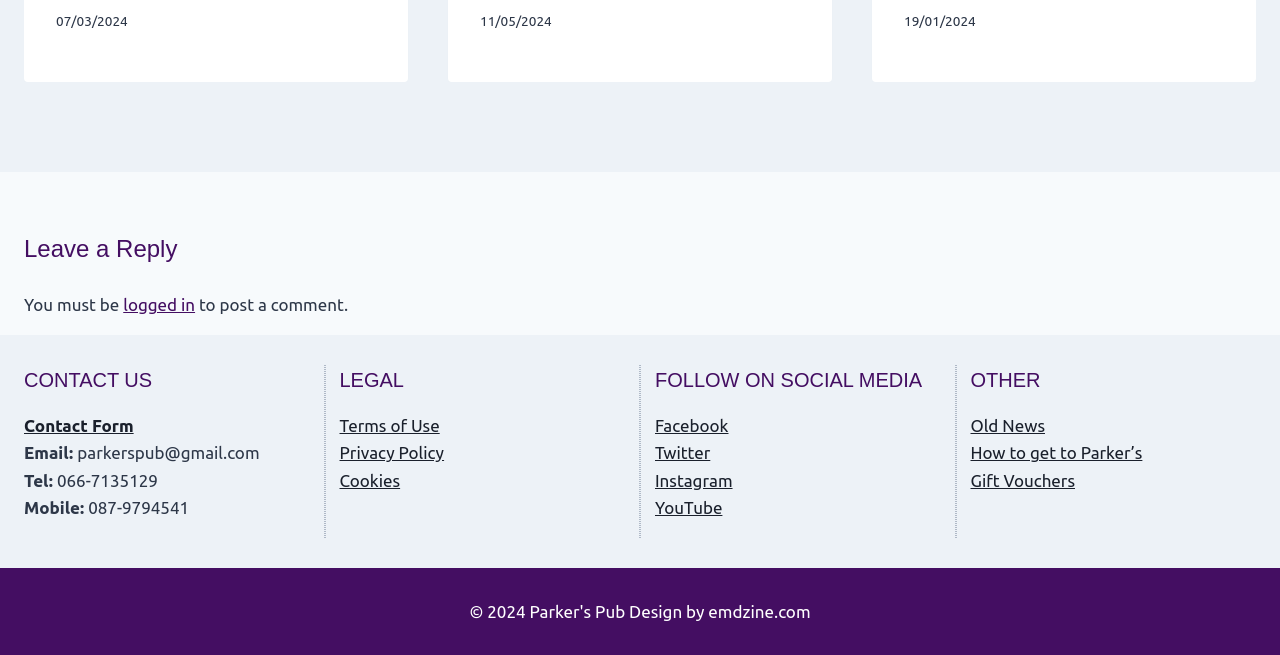Based on the element description: "Terms of Use", identify the UI element and provide its bounding box coordinates. Use four float numbers between 0 and 1, [left, top, right, bottom].

[0.265, 0.635, 0.344, 0.664]